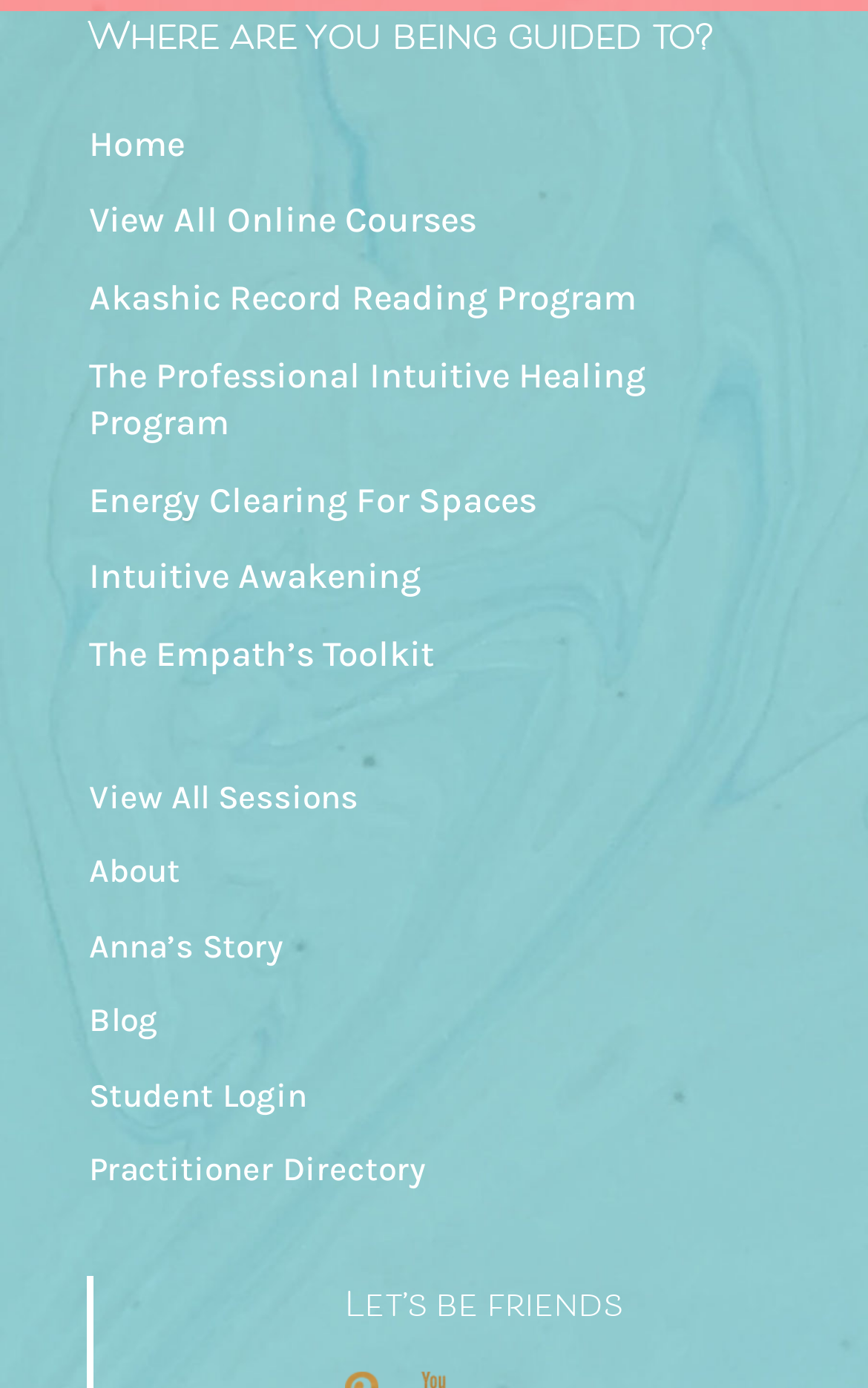Specify the bounding box coordinates of the area to click in order to execute this command: 'read anna's story'. The coordinates should consist of four float numbers ranging from 0 to 1, and should be formatted as [left, top, right, bottom].

[0.072, 0.656, 0.356, 0.71]